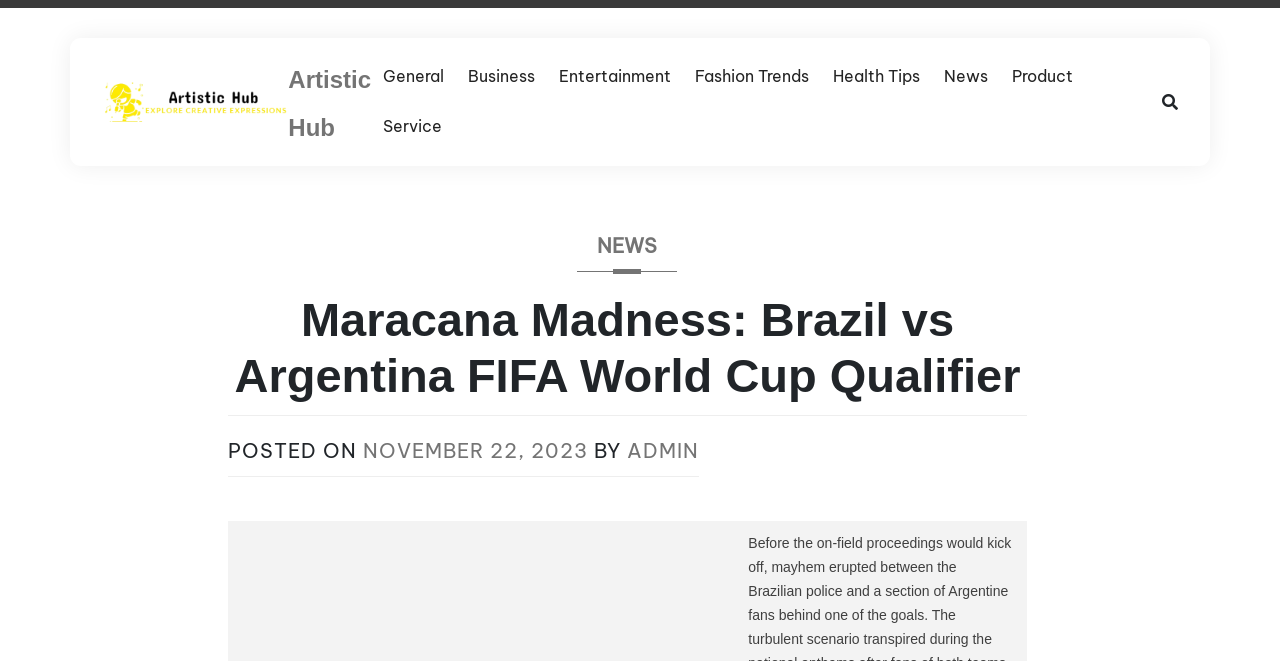What is the topic of the post?
Please answer the question as detailed as possible.

I read the heading of the post and found that it is about 'Maracana Madness: Brazil vs Argentina FIFA World Cup Qualifier'.